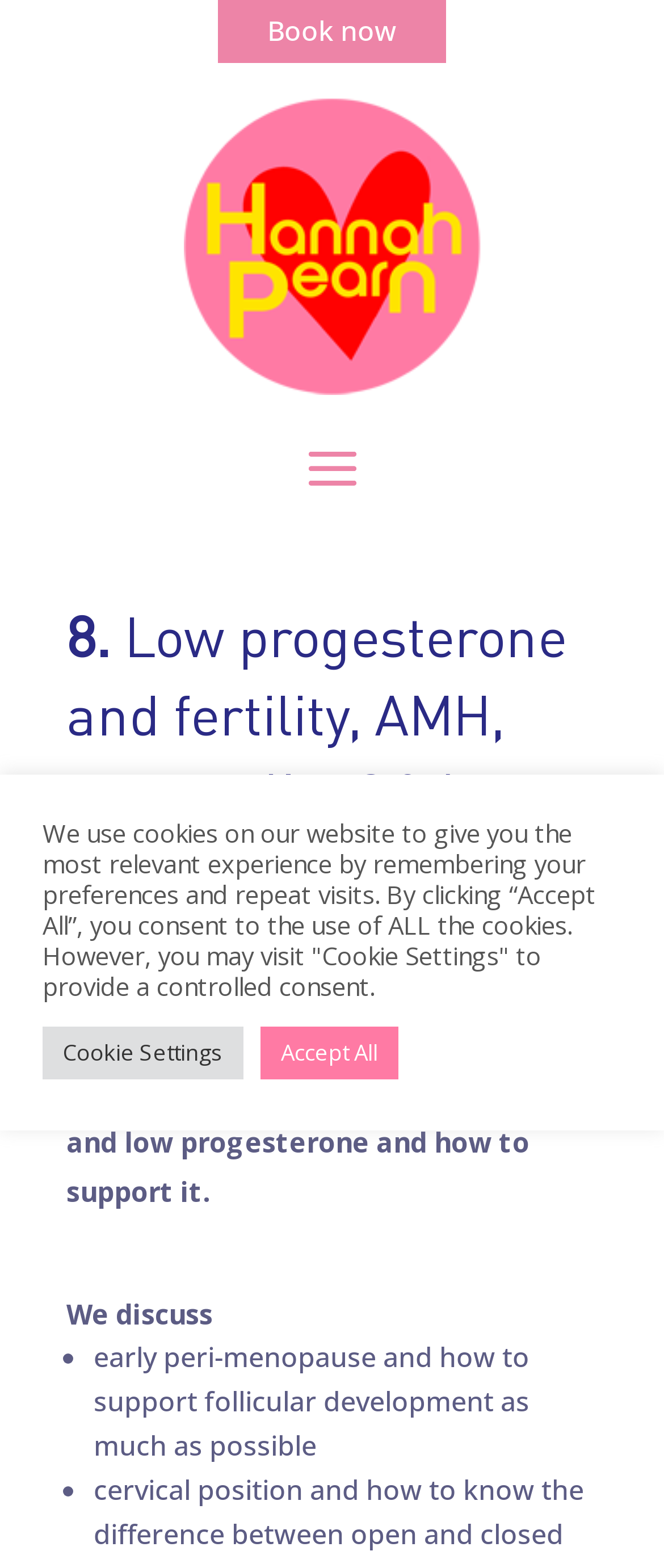What is the purpose of the 'Book now' link?
Please give a detailed and elaborate answer to the question based on the image.

The 'Book now' link is likely intended for users to schedule an appointment or consultation, possibly related to fertility issues or services offered by the webpage's author or organization.